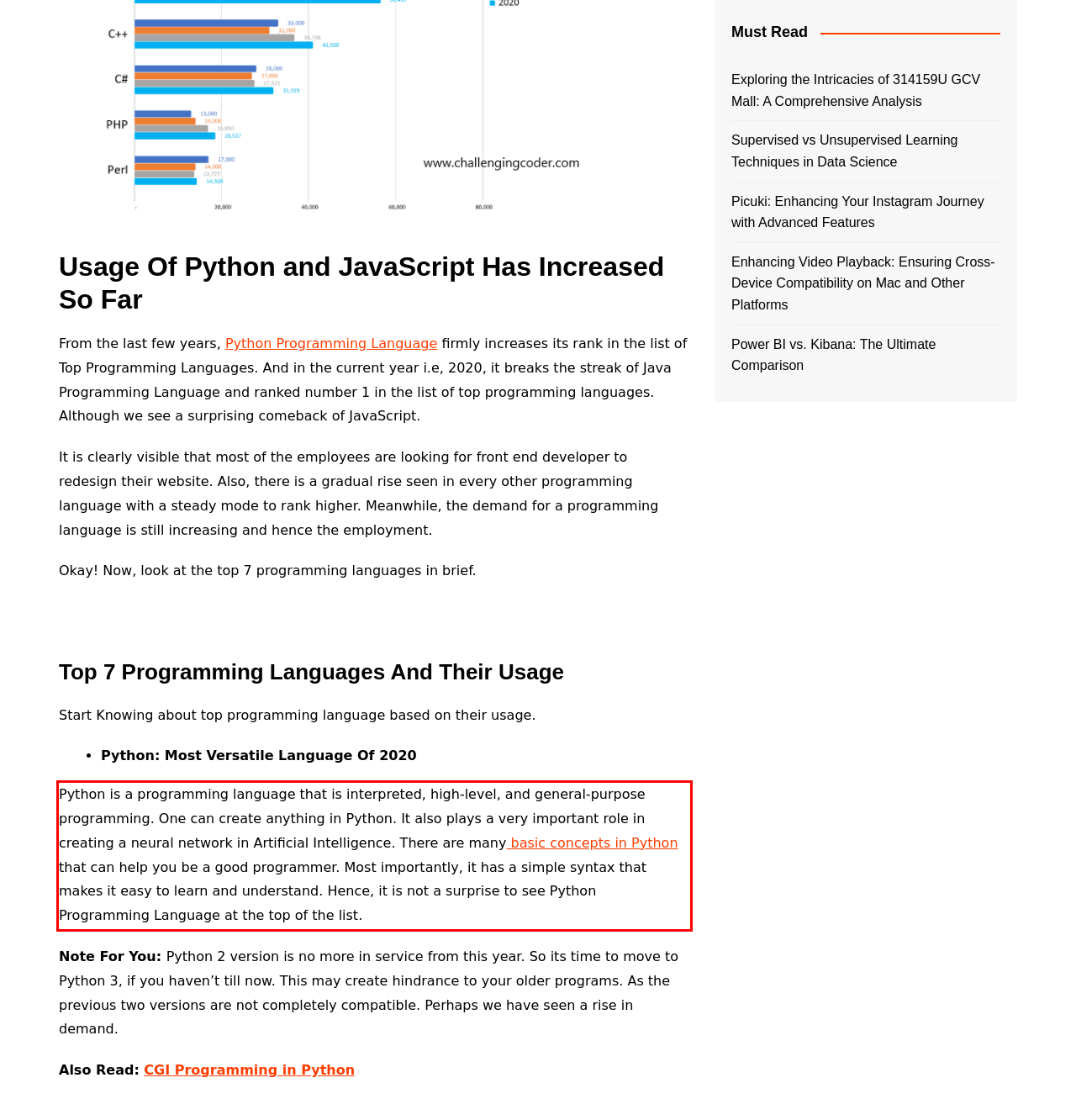Given a screenshot of a webpage with a red bounding box, please identify and retrieve the text inside the red rectangle.

Python is a programming language that is interpreted, high-level, and general-purpose programming. One can create anything in Python. It also plays a very important role in creating a neural network in Artificial Intelligence. There are many basic concepts in Python that can help you be a good programmer. Most importantly, it has a simple syntax that makes it easy to learn and understand. Hence, it is not a surprise to see Python Programming Language at the top of the list.